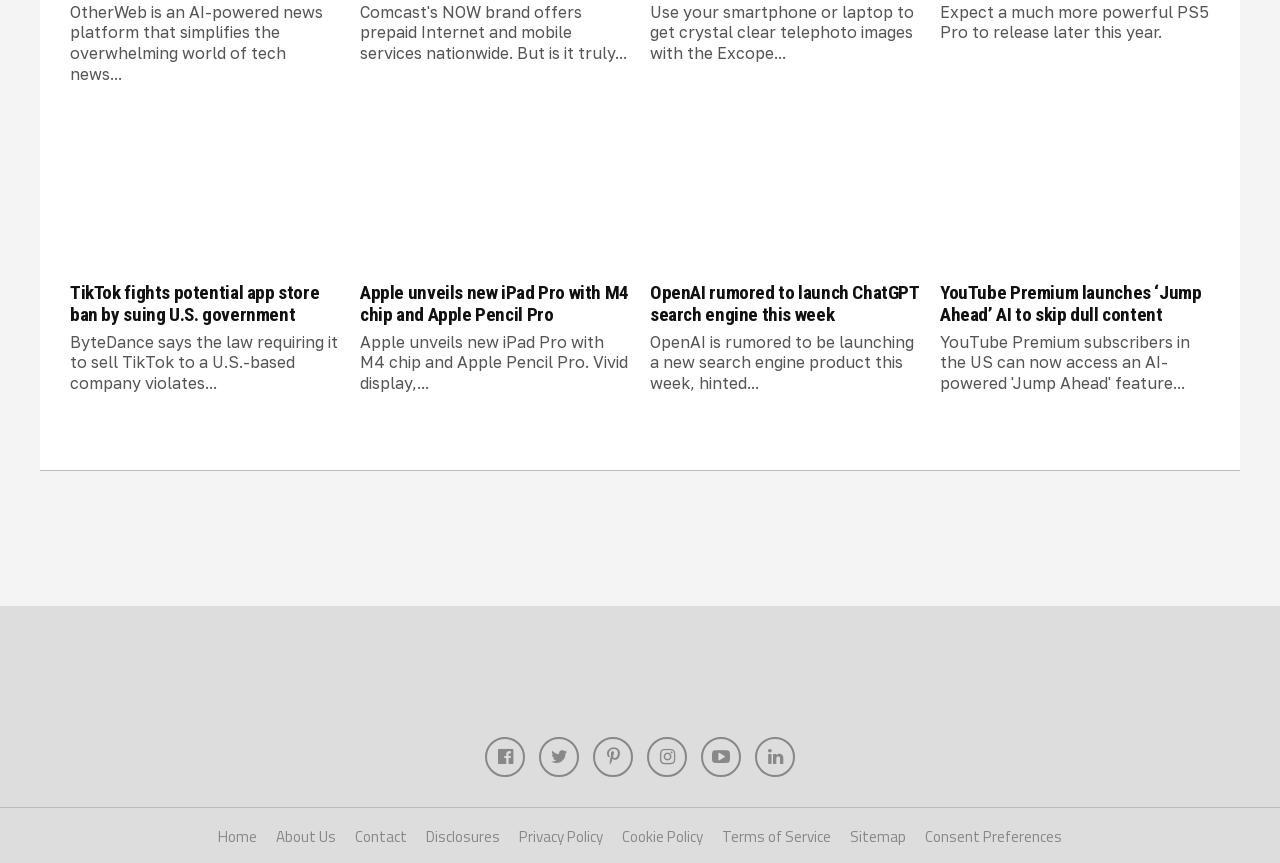Provide the bounding box coordinates of the HTML element described as: "alt="mcafeee banner ad"". The bounding box coordinates should be four float numbers between 0 and 1, i.e., [left, top, right, bottom].

[0.216, 0.661, 0.784, 0.684]